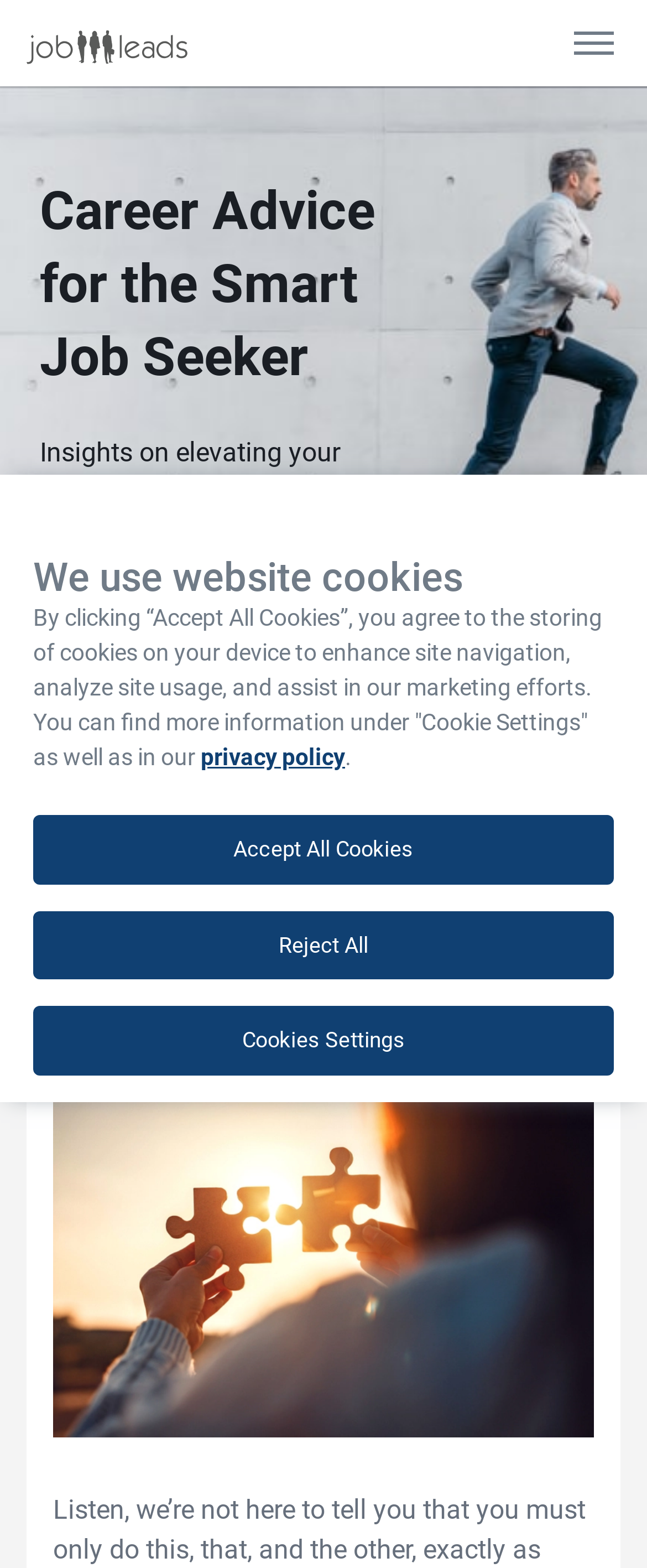Identify the bounding box for the given UI element using the description provided. Coordinates should be in the format (top-left x, top-left y, bottom-right x, bottom-right y) and must be between 0 and 1. Here is the description: aria-label="menu"

[0.877, 0.011, 0.959, 0.044]